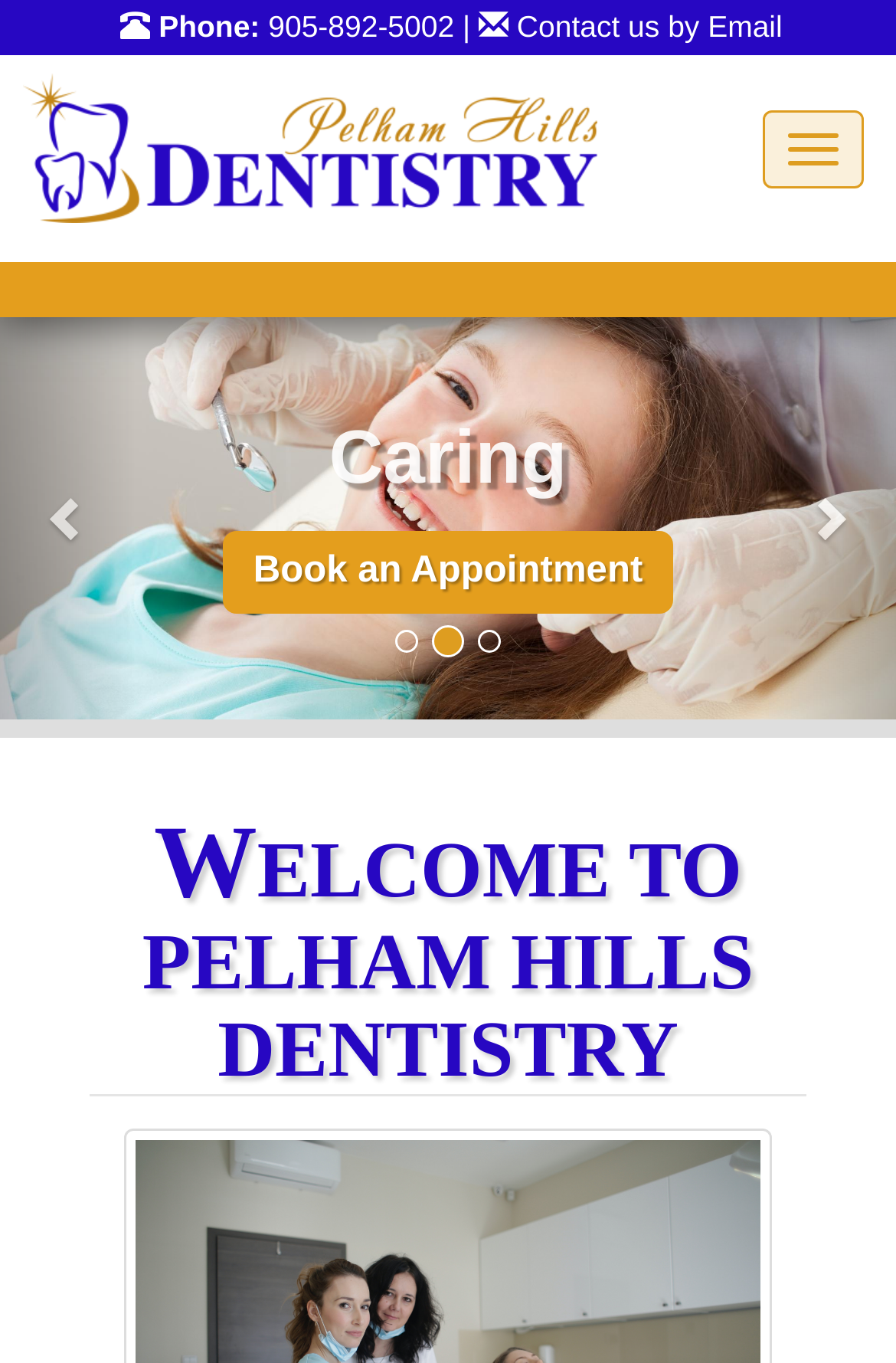What is the main theme of Pelham Hills Dentistry?
Answer the question in a detailed and comprehensive manner.

I found the main theme by looking at the middle section of the webpage, where it says 'Transparent' in a heading, which suggests that transparency is one of the core values of Pelham Hills Dentistry.